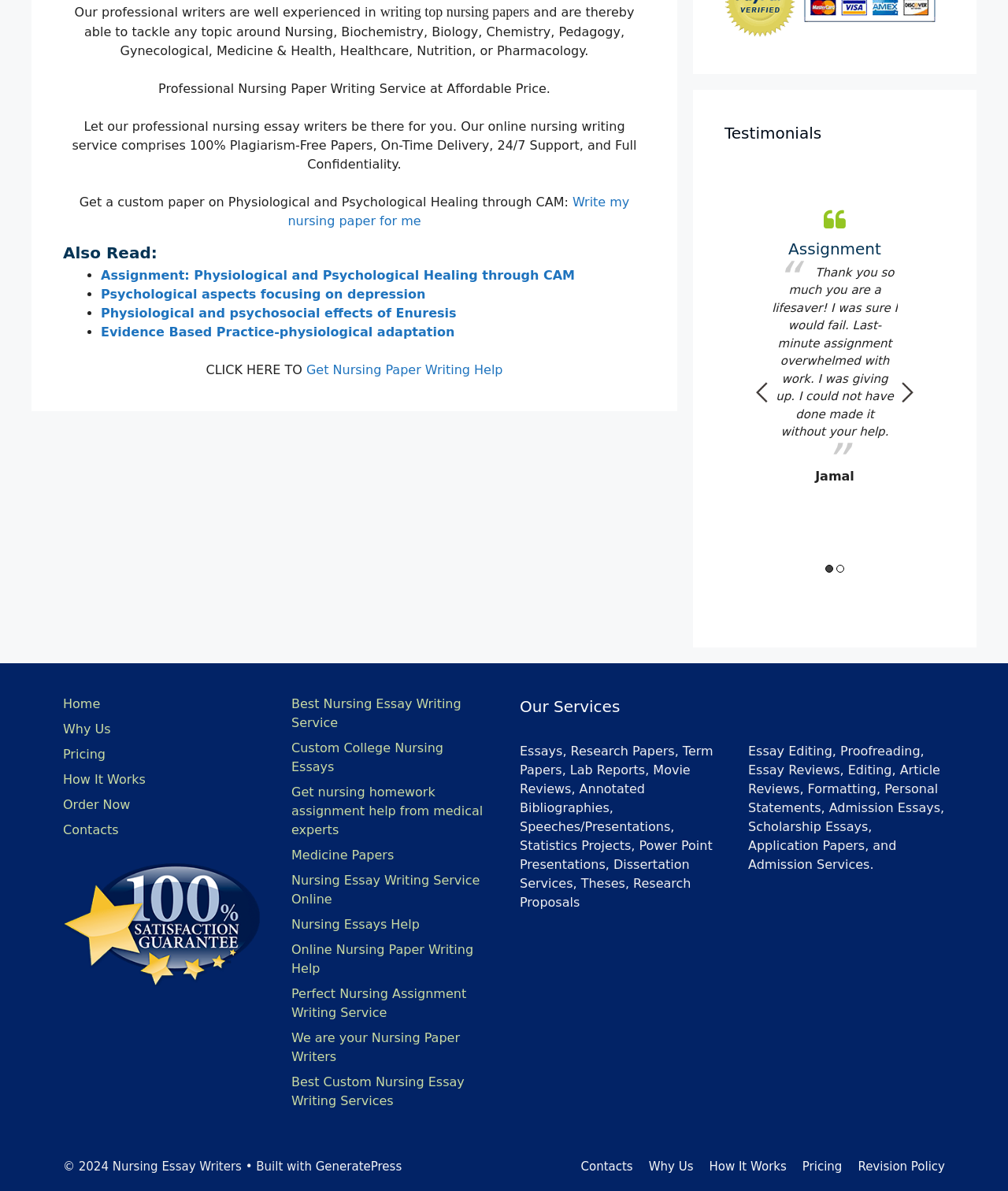Select the bounding box coordinates of the element I need to click to carry out the following instruction: "View testimonials".

[0.719, 0.102, 0.938, 0.121]